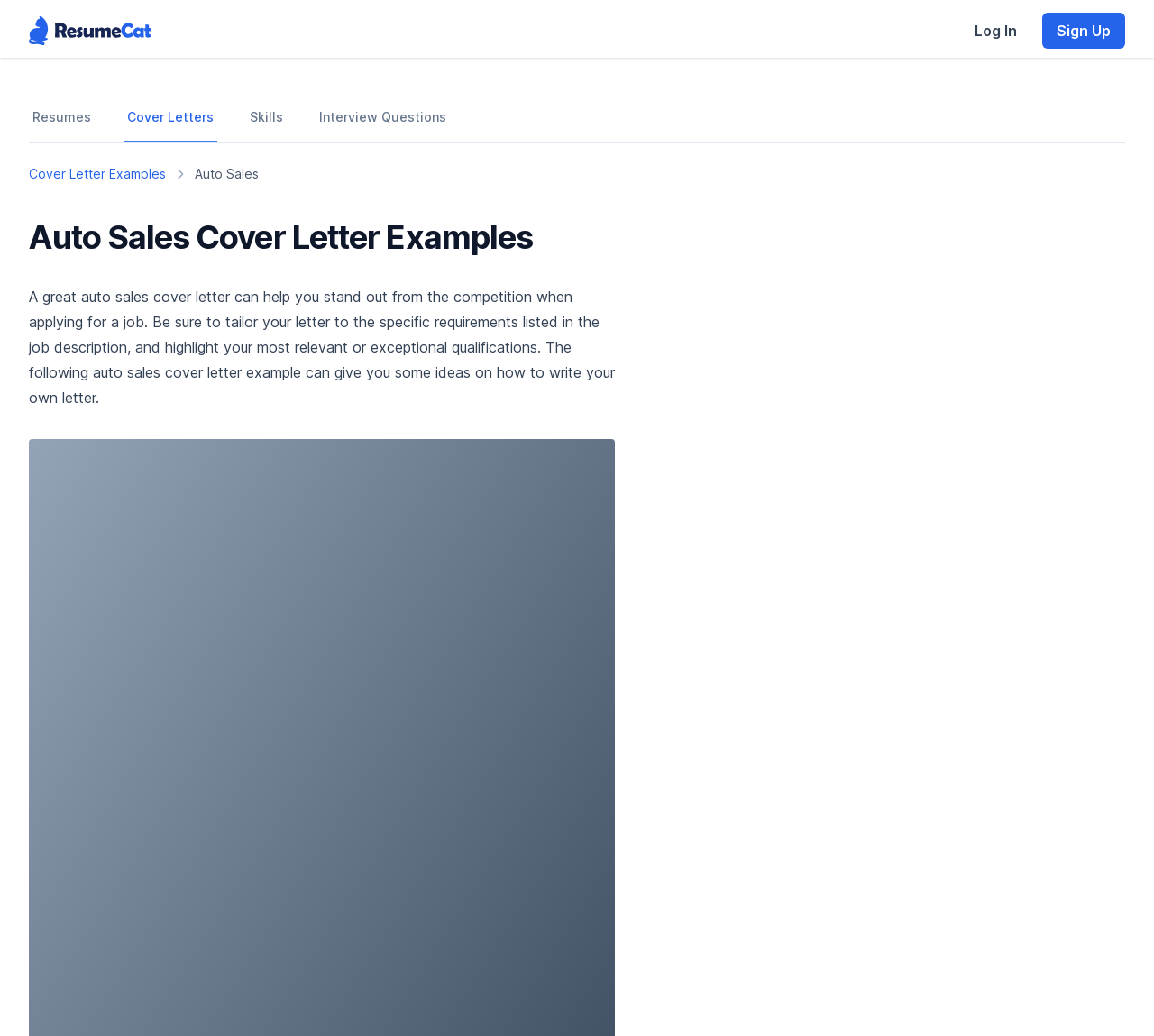Respond with a single word or phrase to the following question: What is the current page about?

Auto Sales Cover Letter Examples